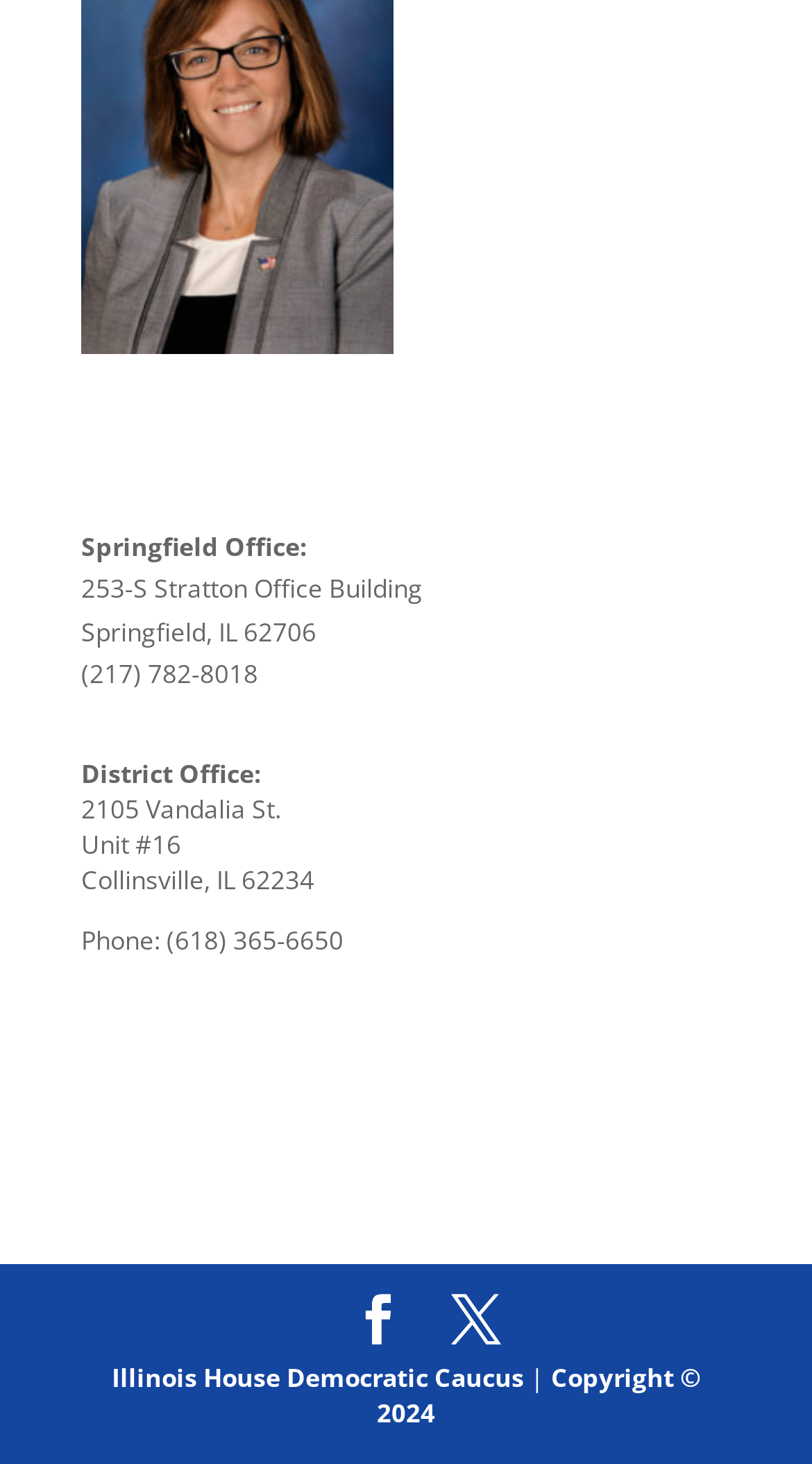What is the address of the Springfield Office?
Based on the image, provide your answer in one word or phrase.

253-S Stratton Office Building